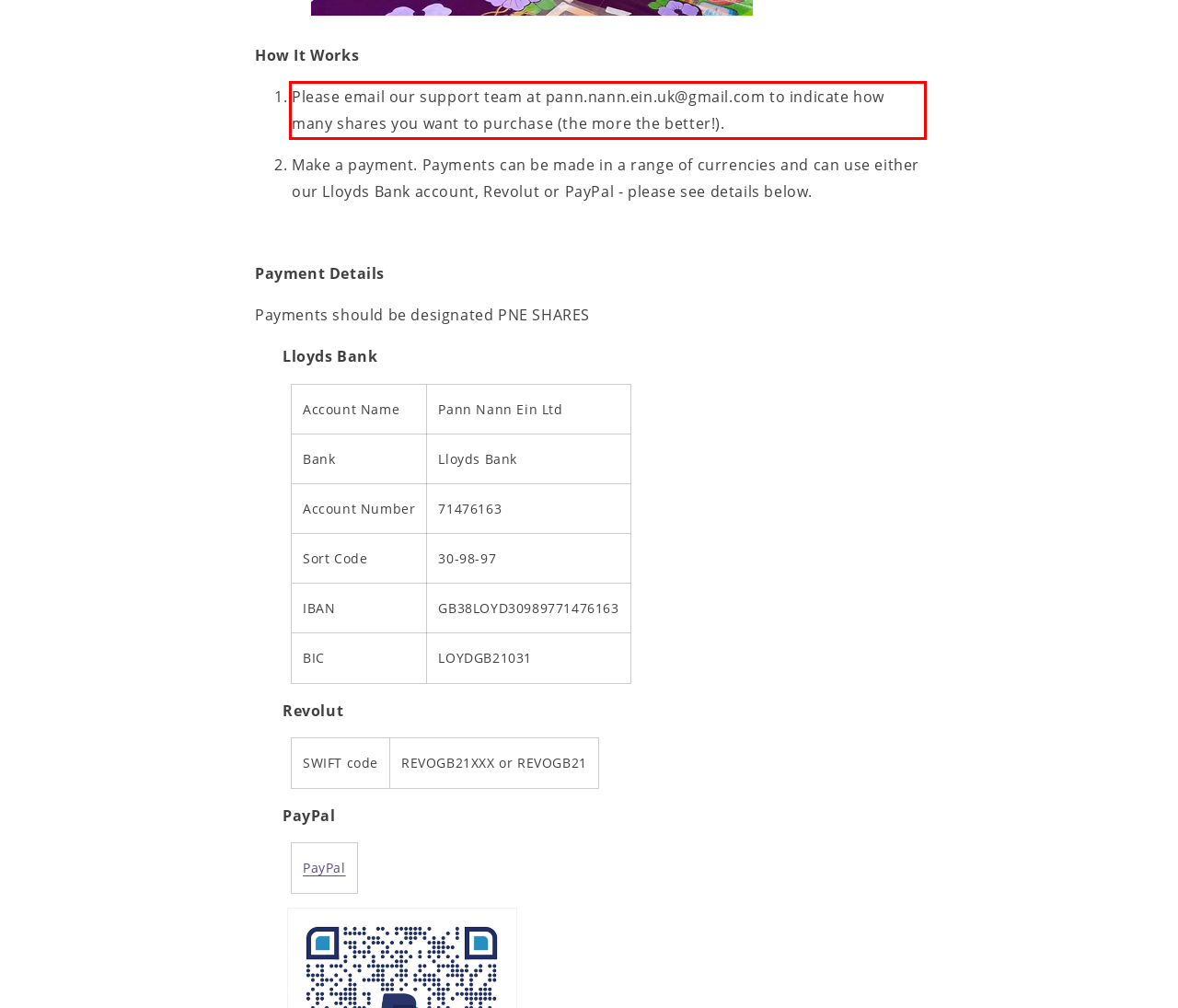Please perform OCR on the text content within the red bounding box that is highlighted in the provided webpage screenshot.

Please email our support team at pann.nann.ein.uk@gmail.com to indicate how many shares you want to purchase (the more the better!).